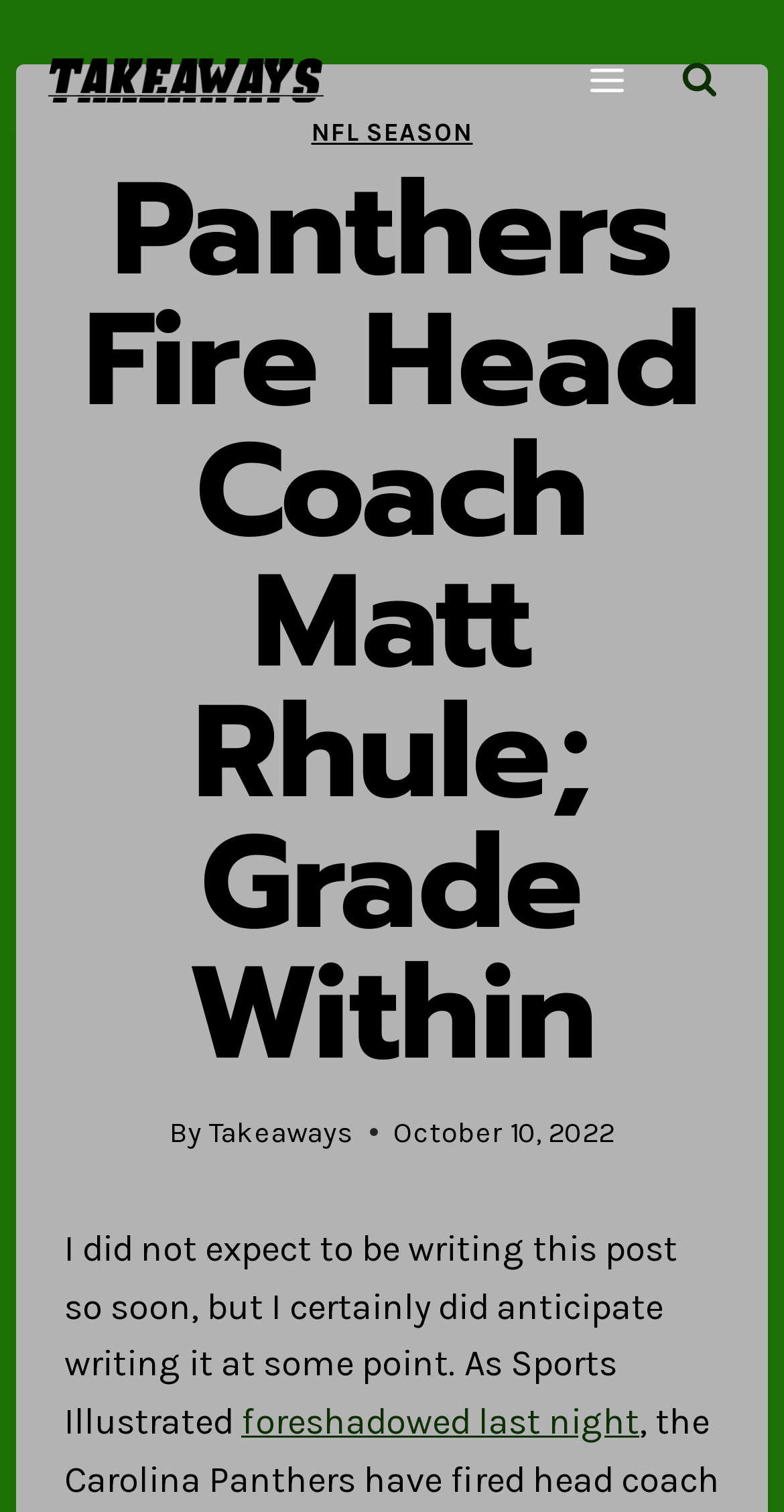Identify the main heading of the webpage and provide its text content.

Panthers Fire Head Coach Matt Rhule; Grade Within